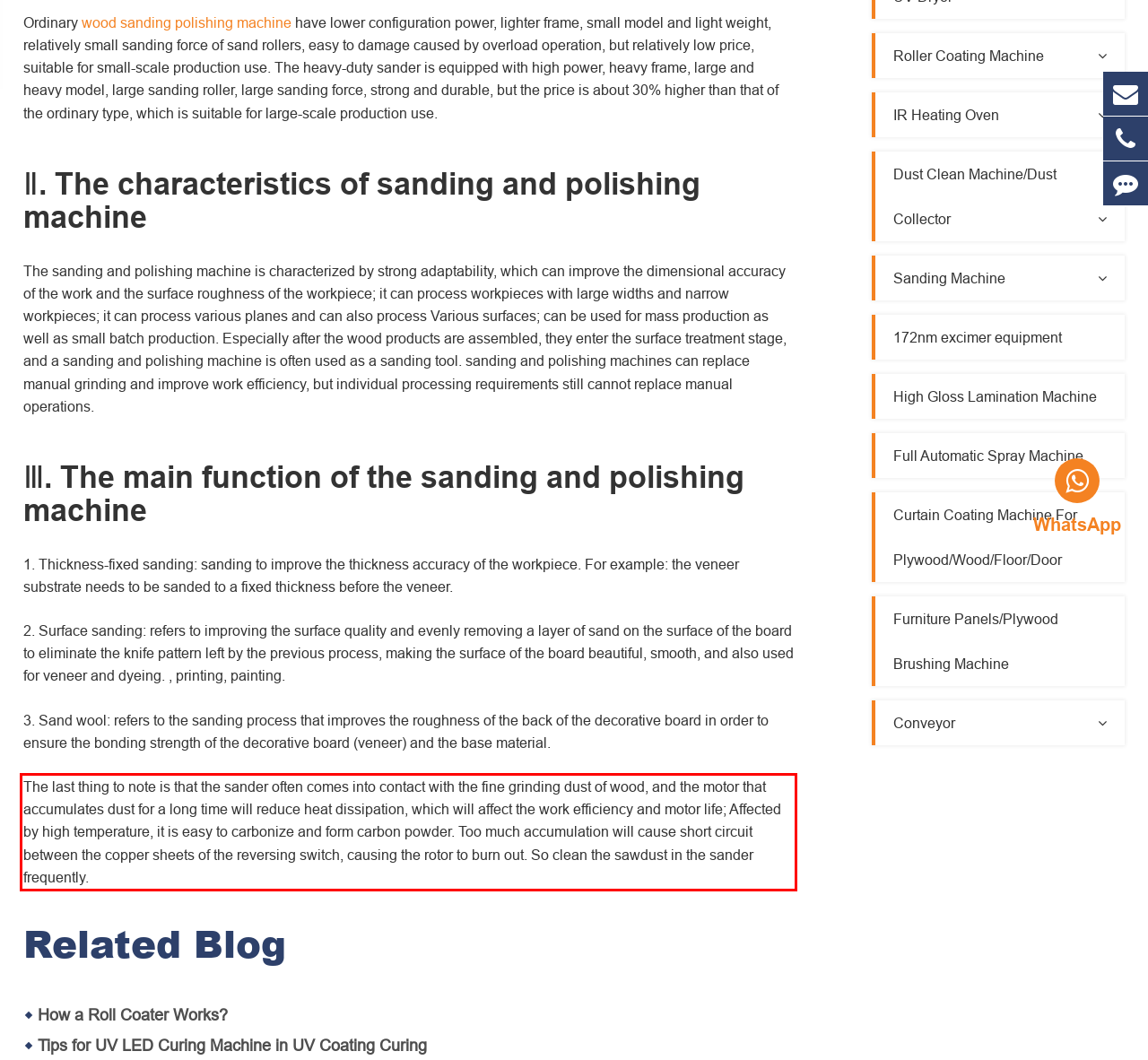You are provided with a screenshot of a webpage that includes a UI element enclosed in a red rectangle. Extract the text content inside this red rectangle.

The last thing to note is that the sander often comes into contact with the fine grinding dust of wood, and the motor that accumulates dust for a long time will reduce heat dissipation, which will affect the work efficiency and motor life; Affected by high temperature, it is easy to carbonize and form carbon powder. Too much accumulation will cause short circuit between the copper sheets of the reversing switch, causing the rotor to burn out. So clean the sawdust in the sander frequently.